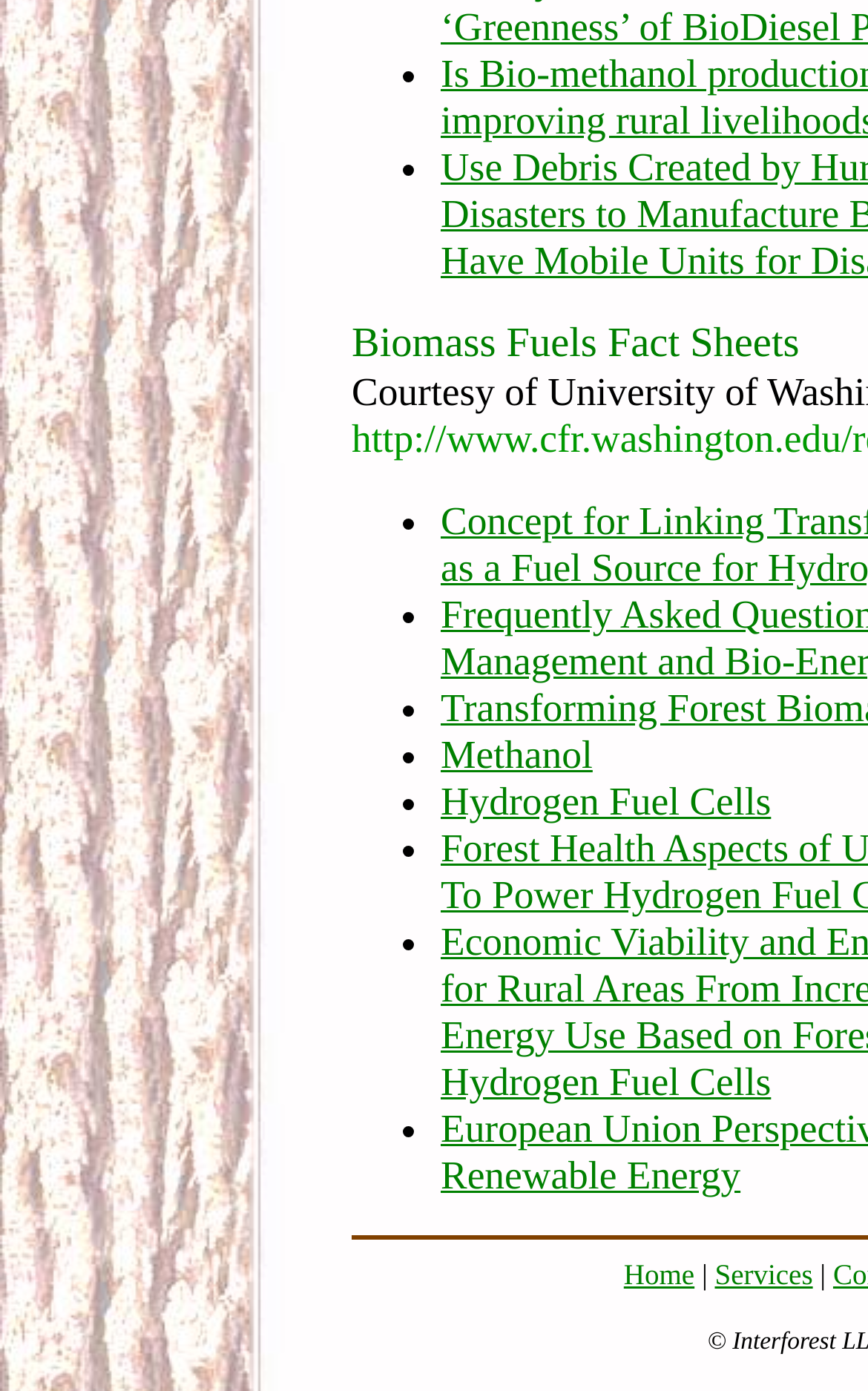How many links are in the bottom navigation bar?
Answer the question with a thorough and detailed explanation.

I examined the bottom part of the page and found three links: 'Home', 'Services', and another one separated by a '|' symbol. These links are likely part of a navigation bar.